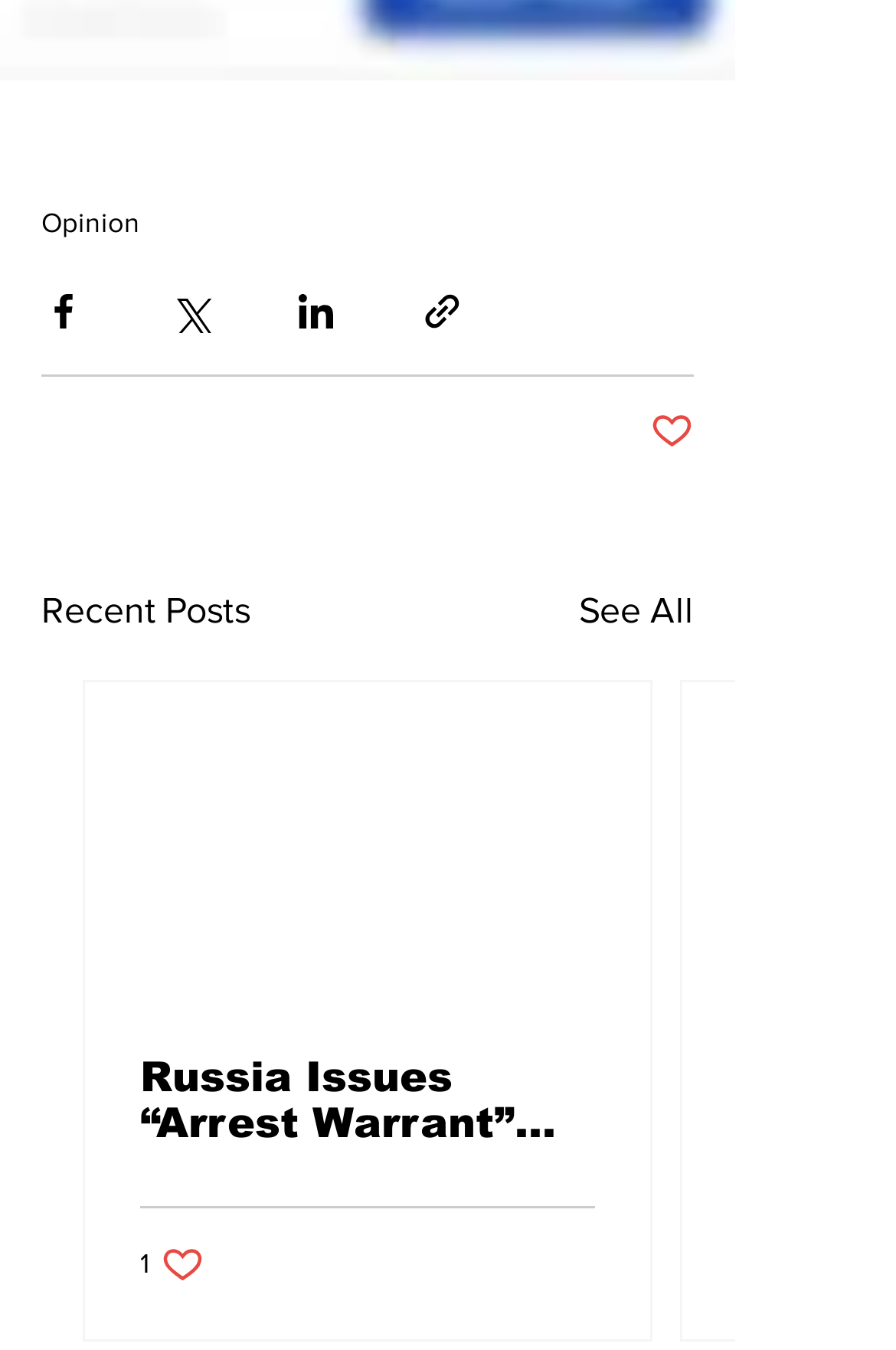Find the bounding box coordinates of the area that needs to be clicked in order to achieve the following instruction: "Like a post". The coordinates should be specified as four float numbers between 0 and 1, i.e., [left, top, right, bottom].

[0.156, 0.92, 0.228, 0.953]